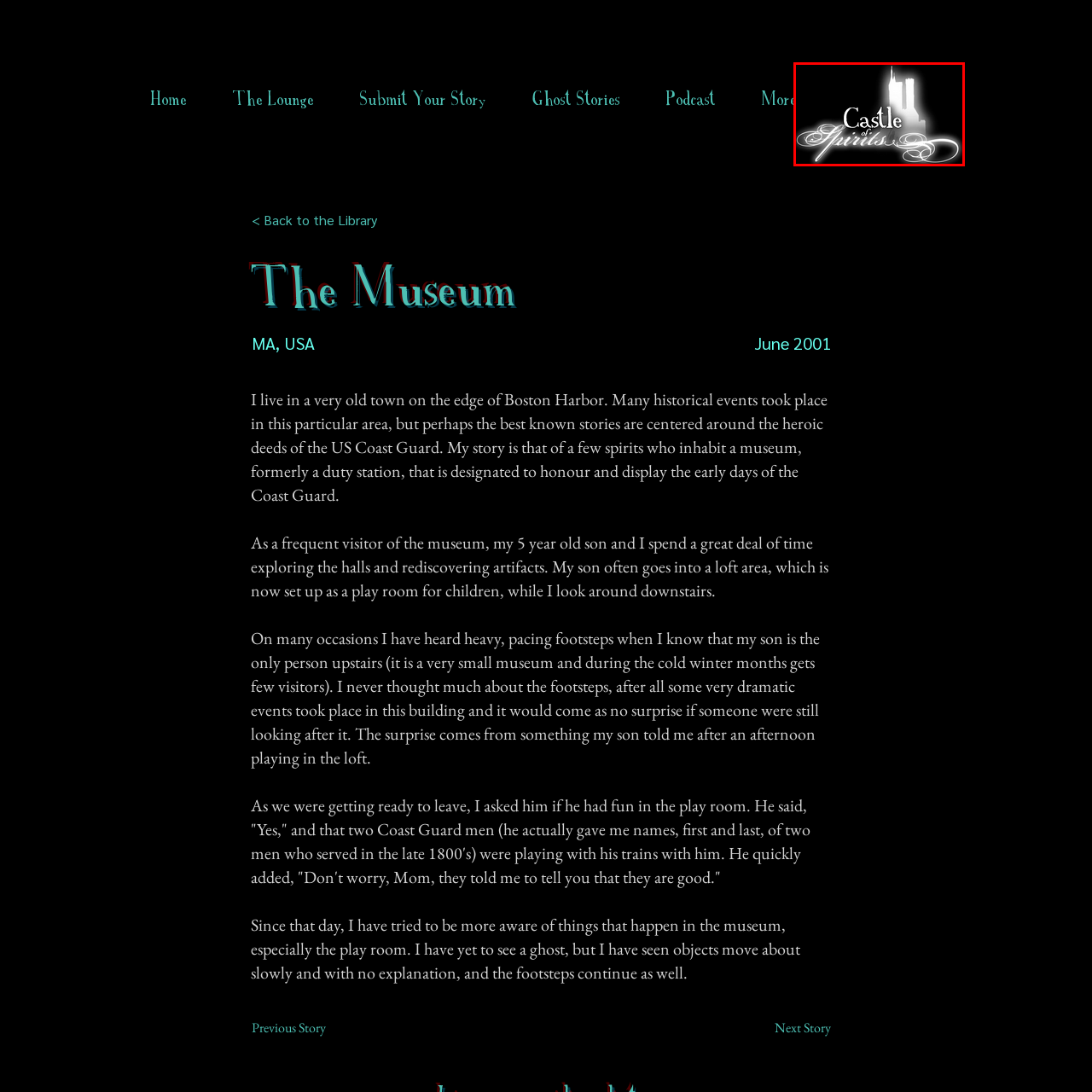Elaborate on the visual content inside the red-framed section with detailed information.

The image features the logo for the "Castle of Spirits," a website dedicated to real ghost stories. The logo showcases a glowing silhouette of a castle, elegantly rendered in white against a dark background. Beneath the silhouette, the word "Castle" is written in a playful, stylized font, while "of Spirits" is presented in an ornate, flowing script, enhancing the mystical and haunted theme of the site. This evocative design captures the essence of ghostly tales and invites visitors to explore the supernatural stories shared within the site's content.